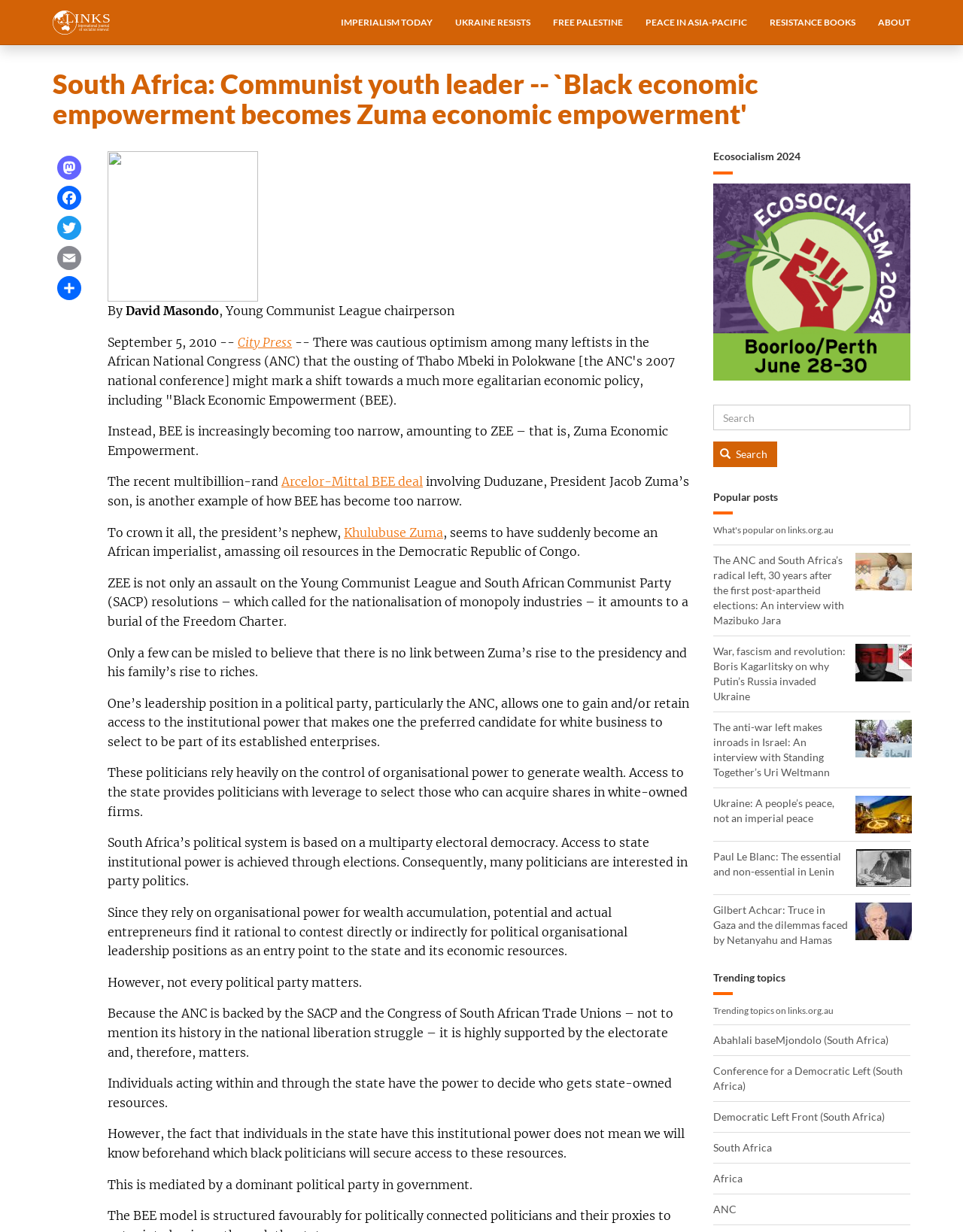Given the webpage screenshot and the description, determine the bounding box coordinates (top-left x, top-left y, bottom-right x, bottom-right y) that define the location of the UI element matching this description: Create account

None